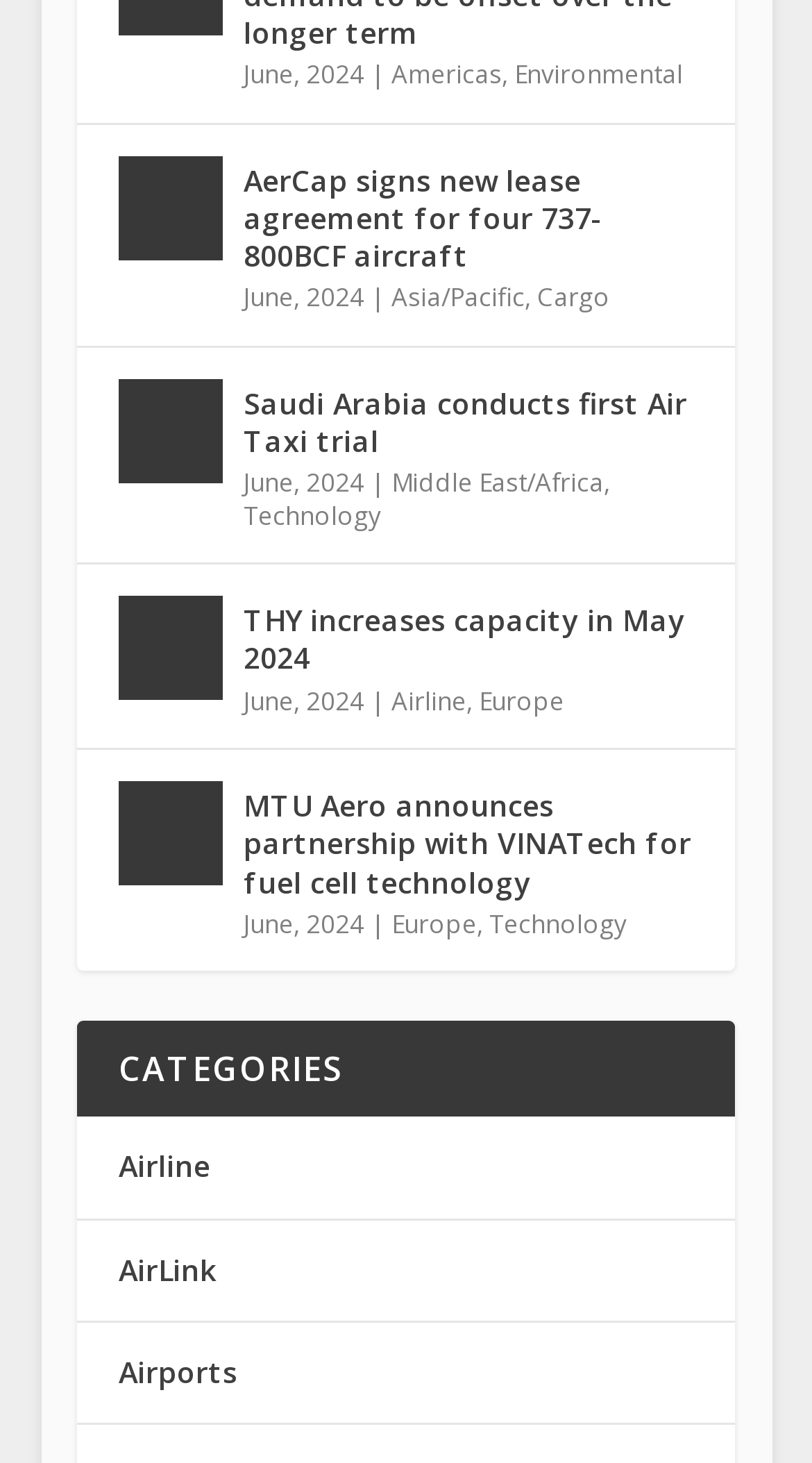Please locate the bounding box coordinates of the element's region that needs to be clicked to follow the instruction: "Explore news from Asia/Pacific". The bounding box coordinates should be provided as four float numbers between 0 and 1, i.e., [left, top, right, bottom].

[0.482, 0.191, 0.646, 0.215]